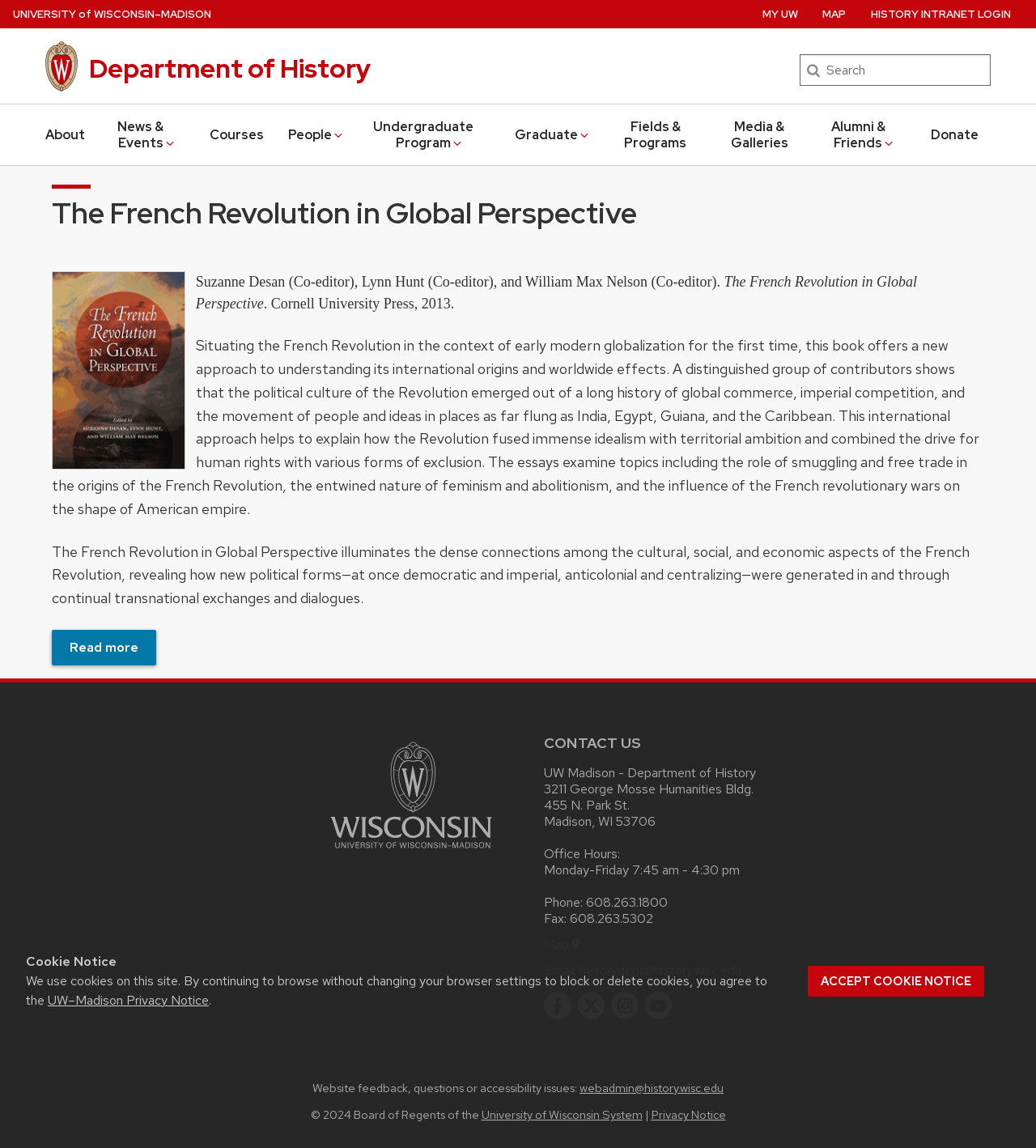What is the university's website?
Using the image, provide a detailed and thorough answer to the question.

The question asks for the university's website. By looking at the webpage, we can find the information in the top navigation section, where it says 'University of Wisconsin Madison home page'. Therefore, the answer is UW–Madison.